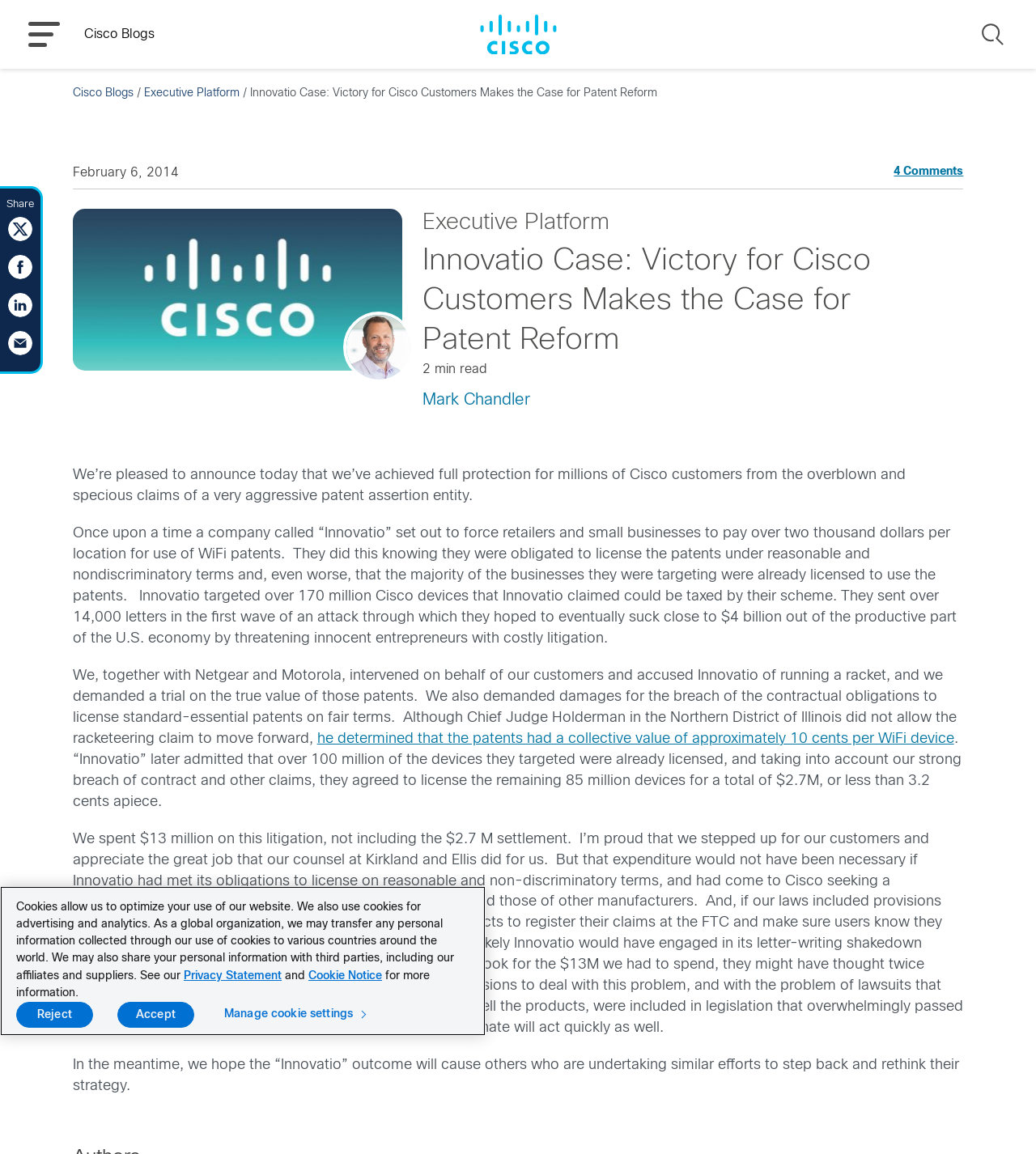Find the bounding box coordinates for the element described here: "name="s" placeholder="Search the web"".

None